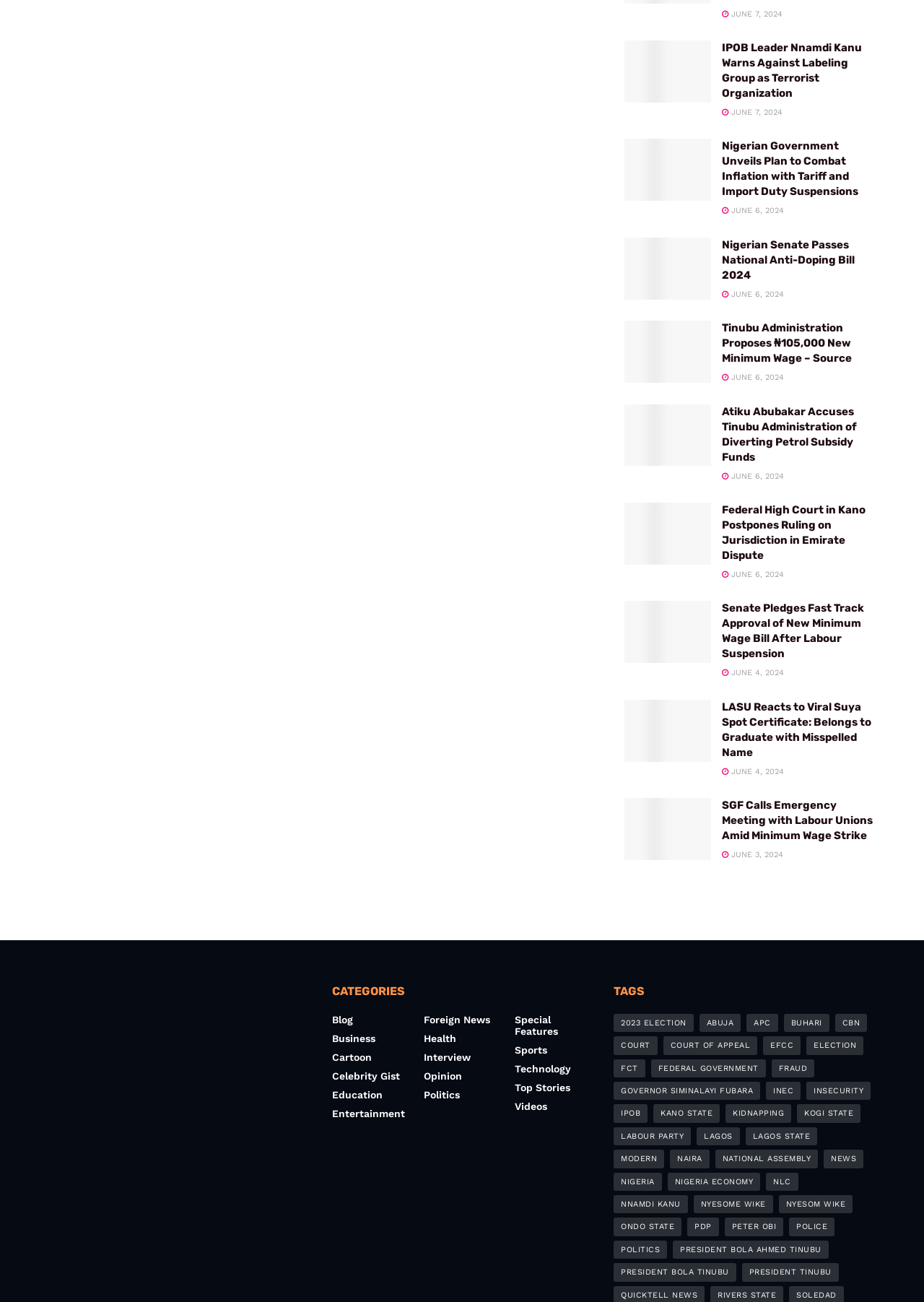Give a one-word or short-phrase answer to the following question: 
How many categories are listed at the bottom of the webpage?

15